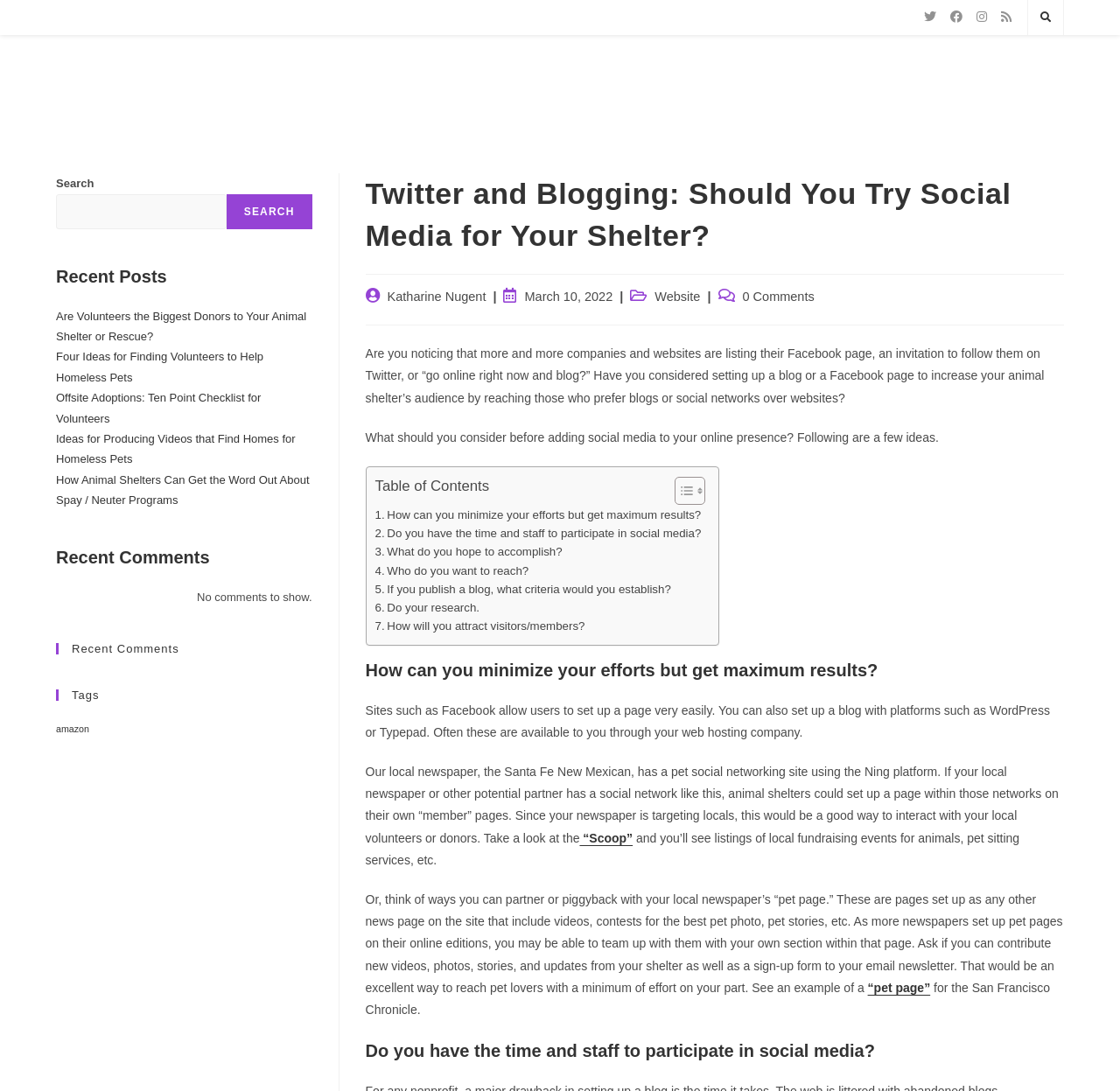Indicate the bounding box coordinates of the element that must be clicked to execute the instruction: "Click on 'How can you minimize your efforts but get maximum results?'". The coordinates should be given as four float numbers between 0 and 1, i.e., [left, top, right, bottom].

[0.335, 0.463, 0.626, 0.48]